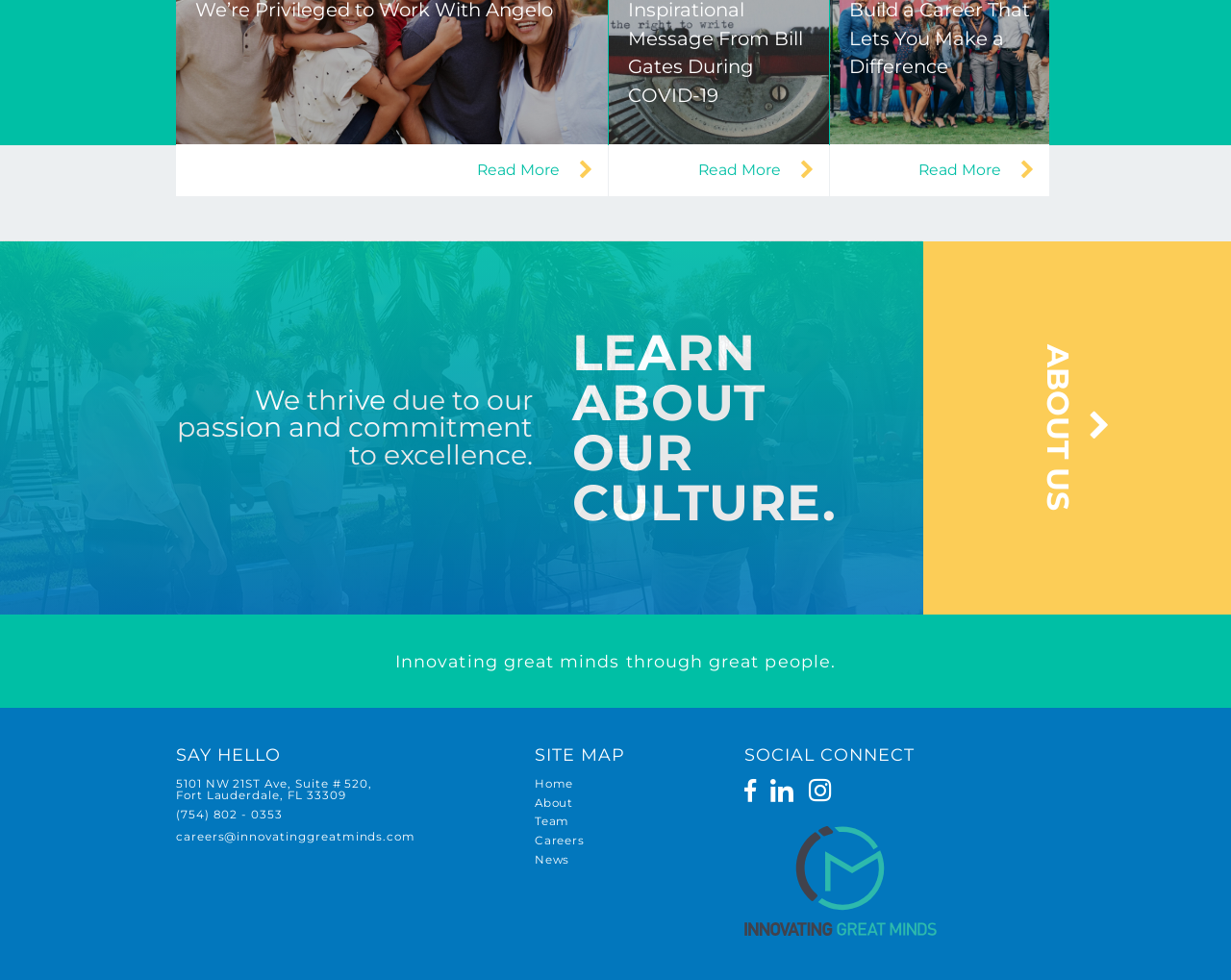Kindly determine the bounding box coordinates for the area that needs to be clicked to execute this instruction: "Learn about the company culture".

[0.465, 0.328, 0.68, 0.543]